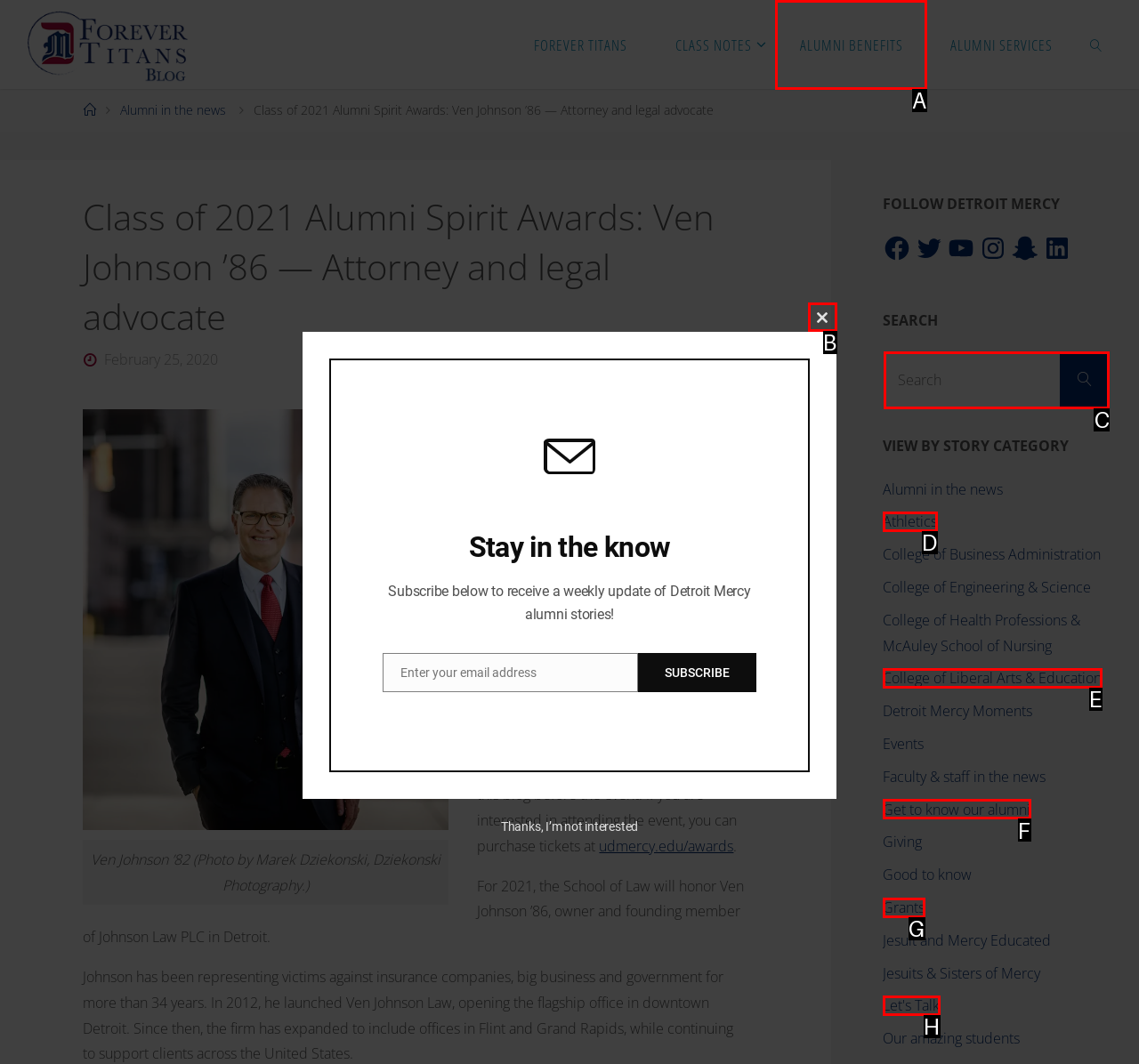Determine the HTML element to be clicked to complete the task: Search for something. Answer by giving the letter of the selected option.

C